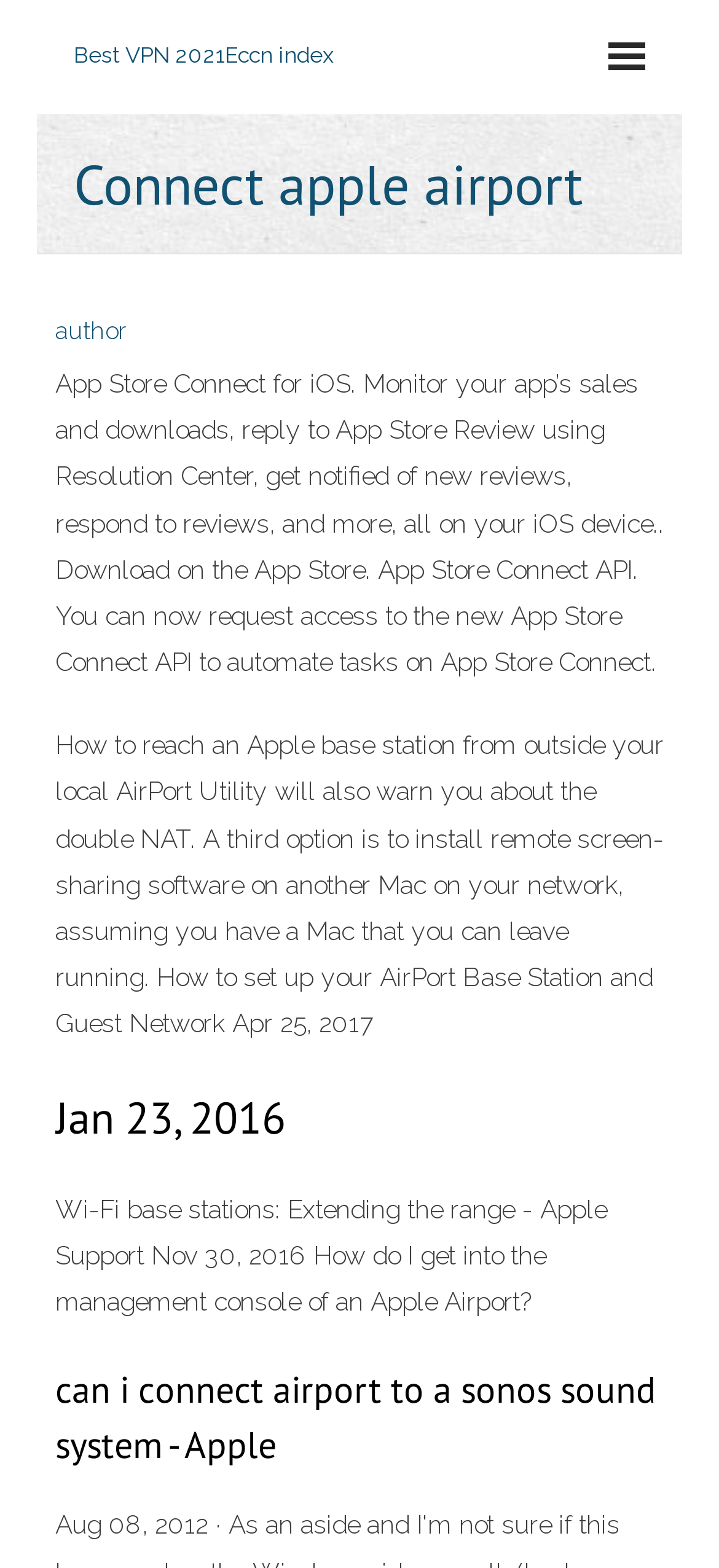Find the UI element described as: "Best VPN 2021Eccn index" and predict its bounding box coordinates. Ensure the coordinates are four float numbers between 0 and 1, [left, top, right, bottom].

[0.103, 0.027, 0.464, 0.043]